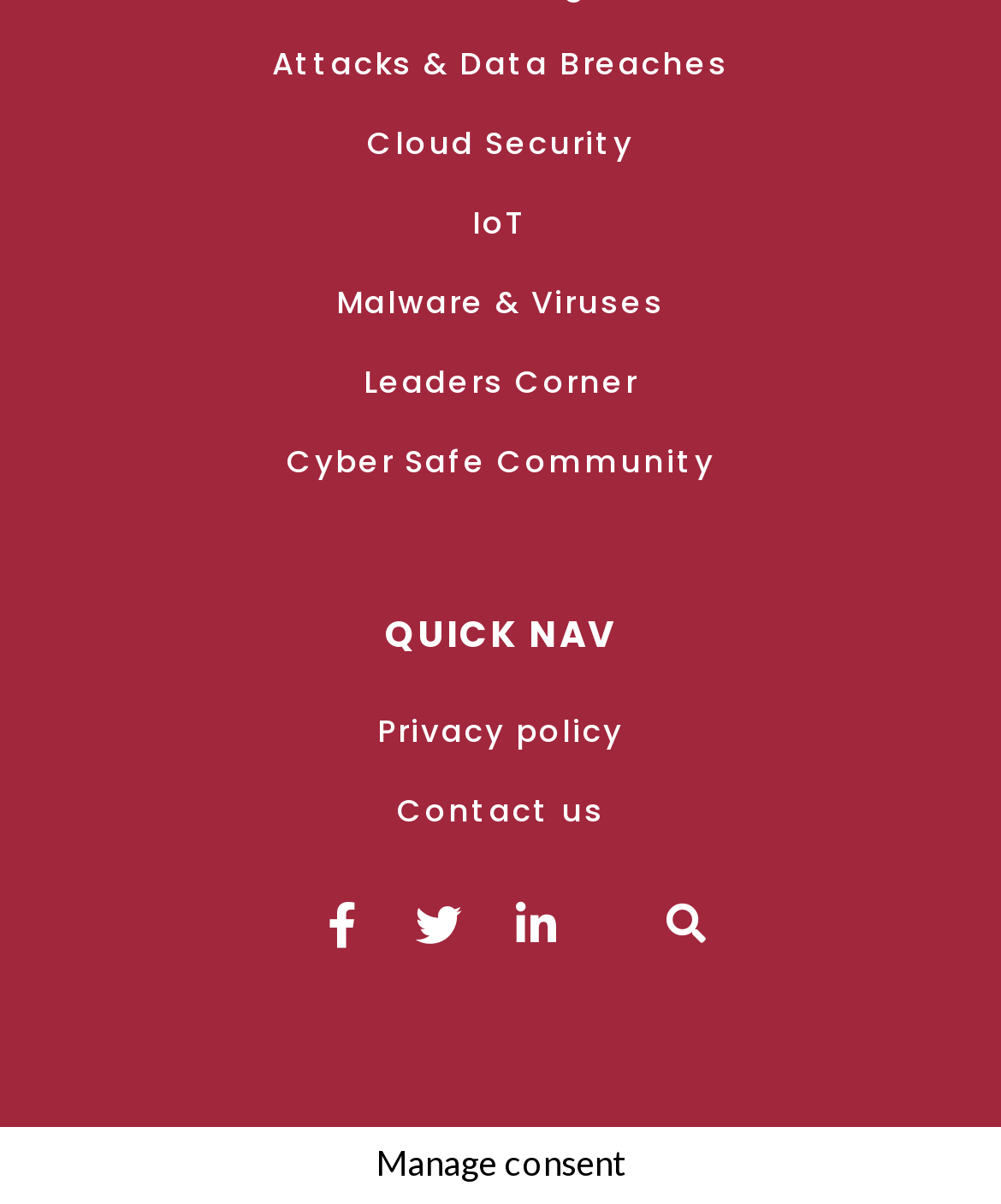Provide the bounding box for the UI element matching this description: "Cyber Safe Community".

[0.026, 0.362, 0.974, 0.404]